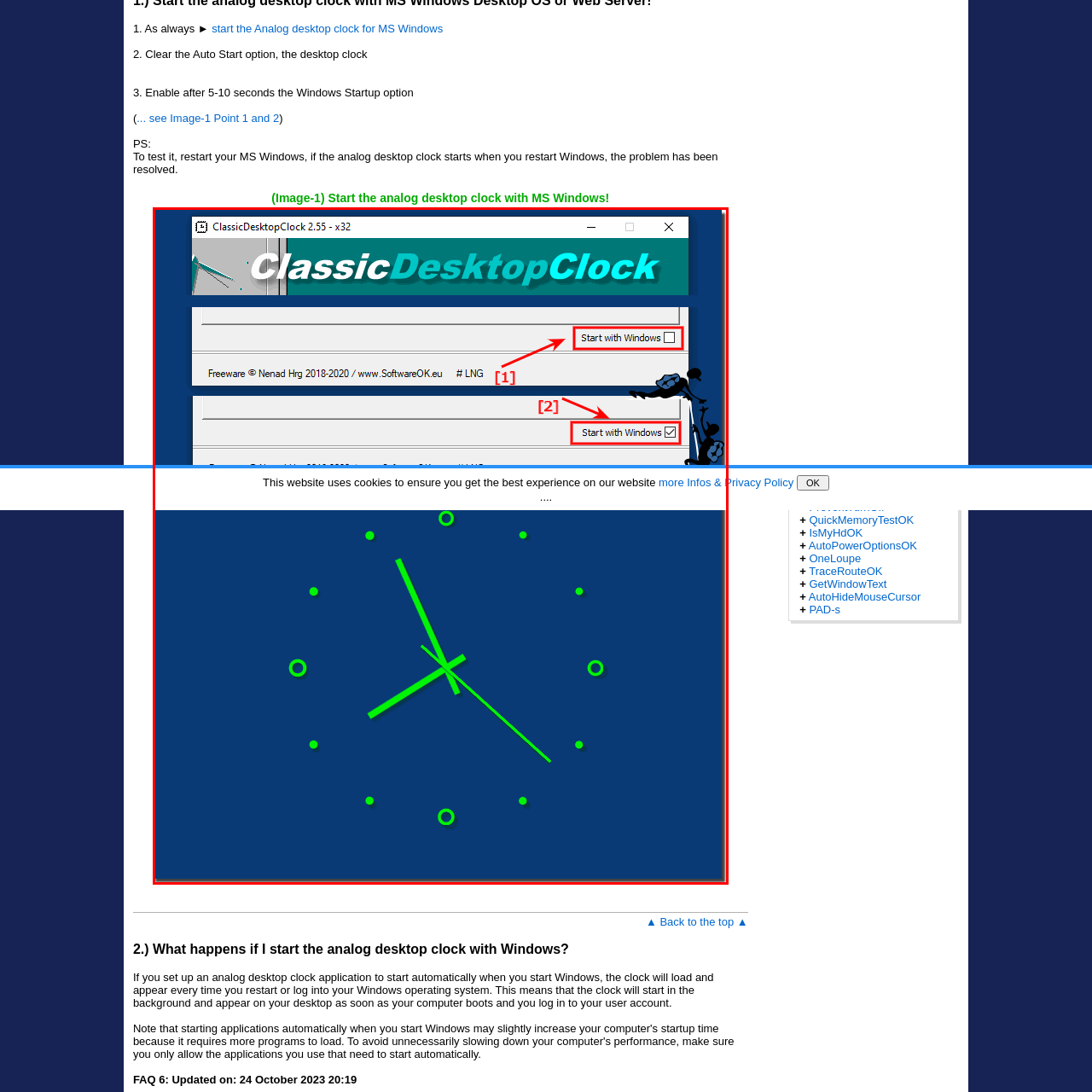Please provide a comprehensive description of the image that is enclosed within the red boundary.

The image displays the interface of the Classic Desktop Clock application version 2.55, designed for the MS Windows operating system. The top section showcases the application name in a prominent turquoise font against a dark background, signaling its purpose as a digital clock. Below, there are two highlighted checkboxes labeled "Start with Windows," indicating options to enable the clock to automatically launch during the Windows startup process. Alongside the interface, a blue backdrop is illustrated with a vibrant green clock face outlined by circular markers, displaying clock hands at a specific time. An overlay at the bottom informs users that the website uses cookies to enhance their experience, offering additional information through a link.